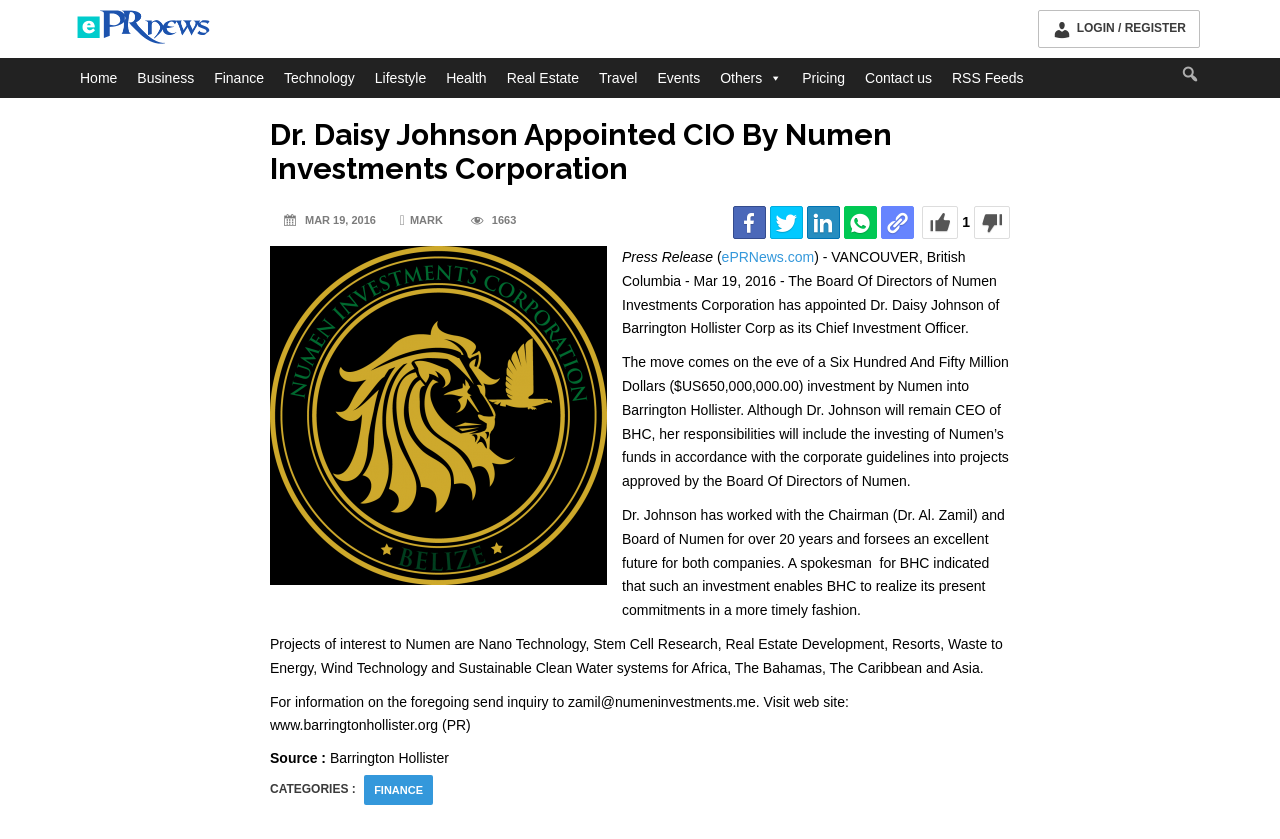What categories is the press release related to?
Using the image as a reference, give a one-word or short phrase answer.

FINANCE